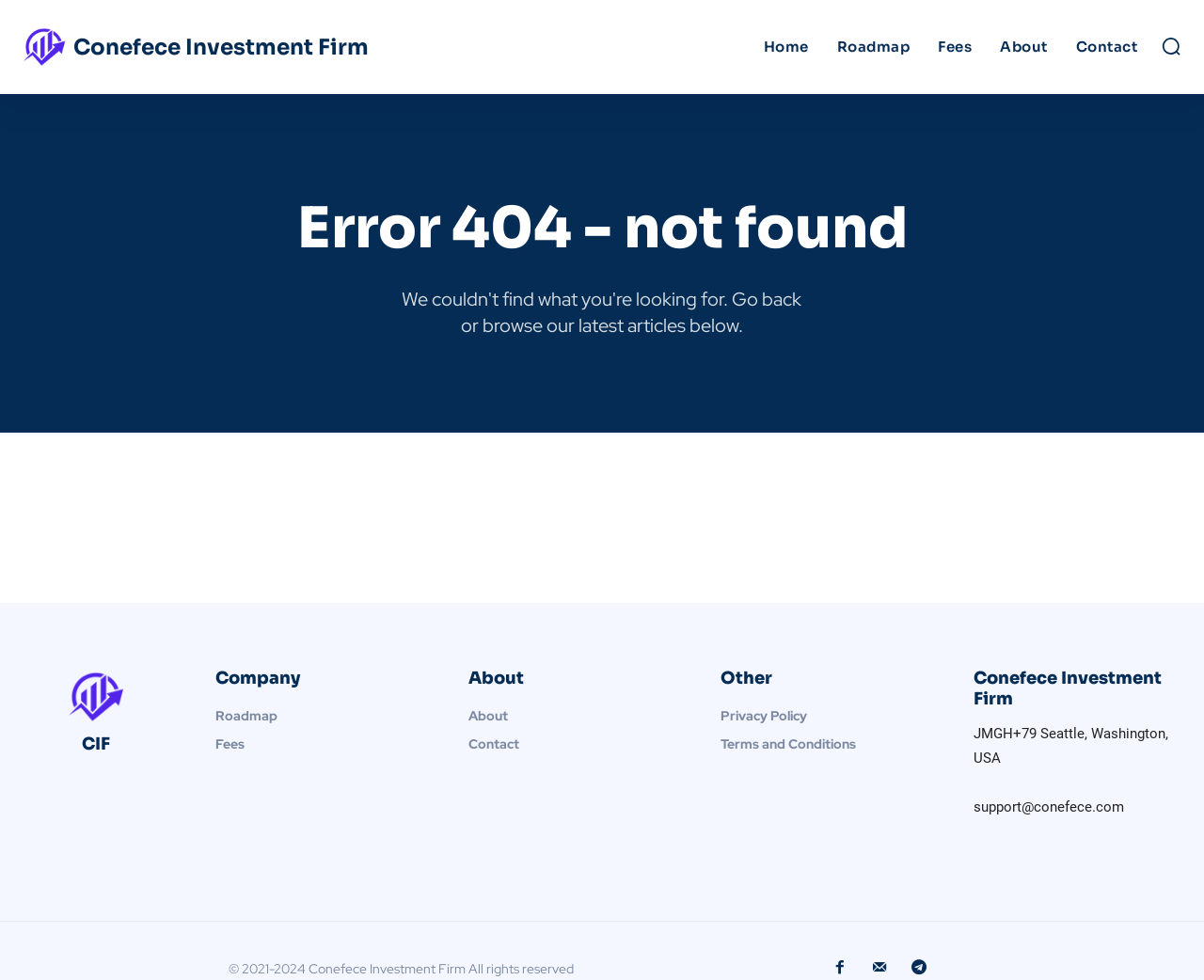Determine the bounding box coordinates of the section I need to click to execute the following instruction: "view fees". Provide the coordinates as four float numbers between 0 and 1, i.e., [left, top, right, bottom].

[0.771, 0.0, 0.815, 0.096]